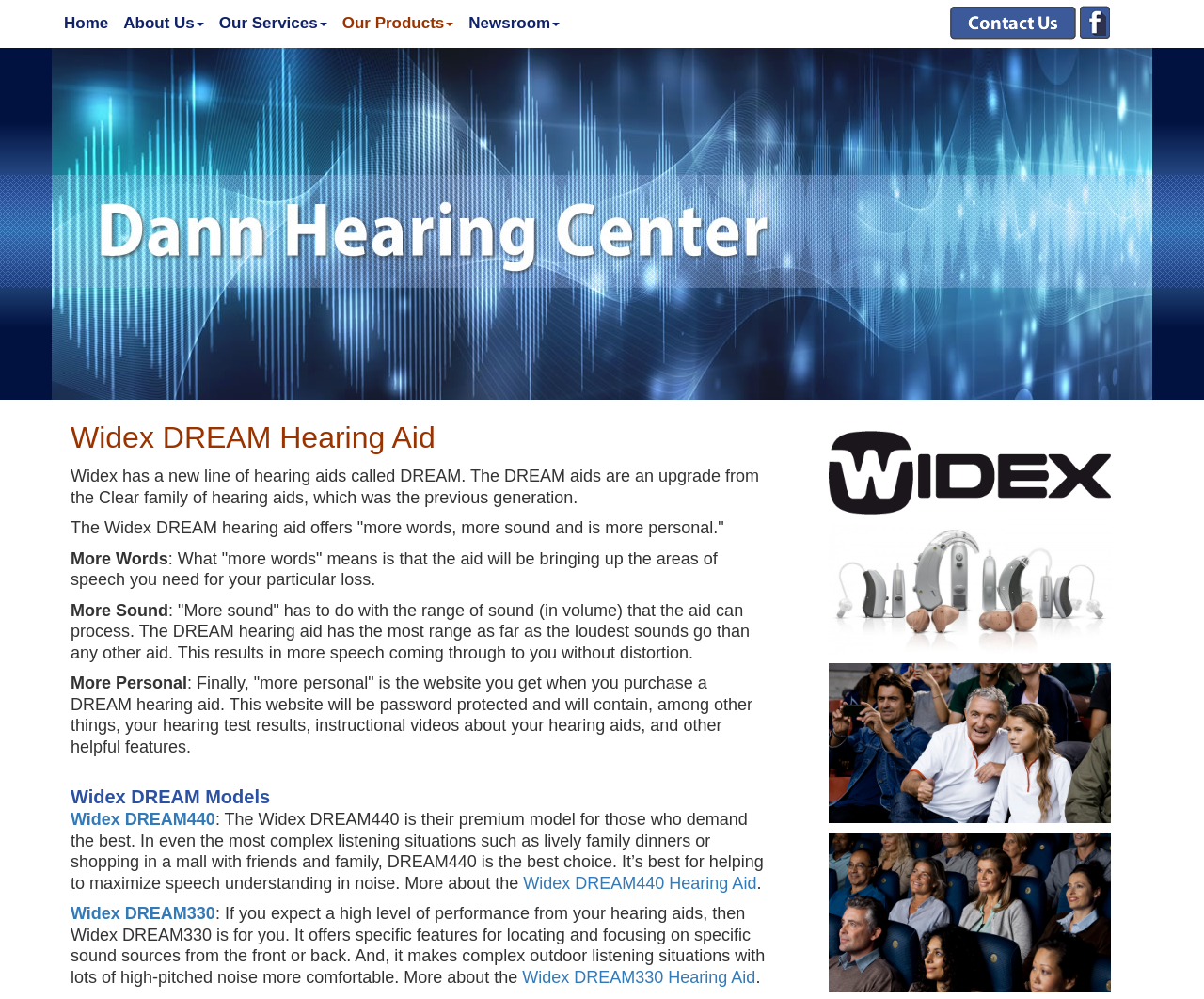Can you find the bounding box coordinates for the element to click on to achieve the instruction: "View Widex DREAM Hearing Aids"?

[0.665, 0.524, 0.945, 0.655]